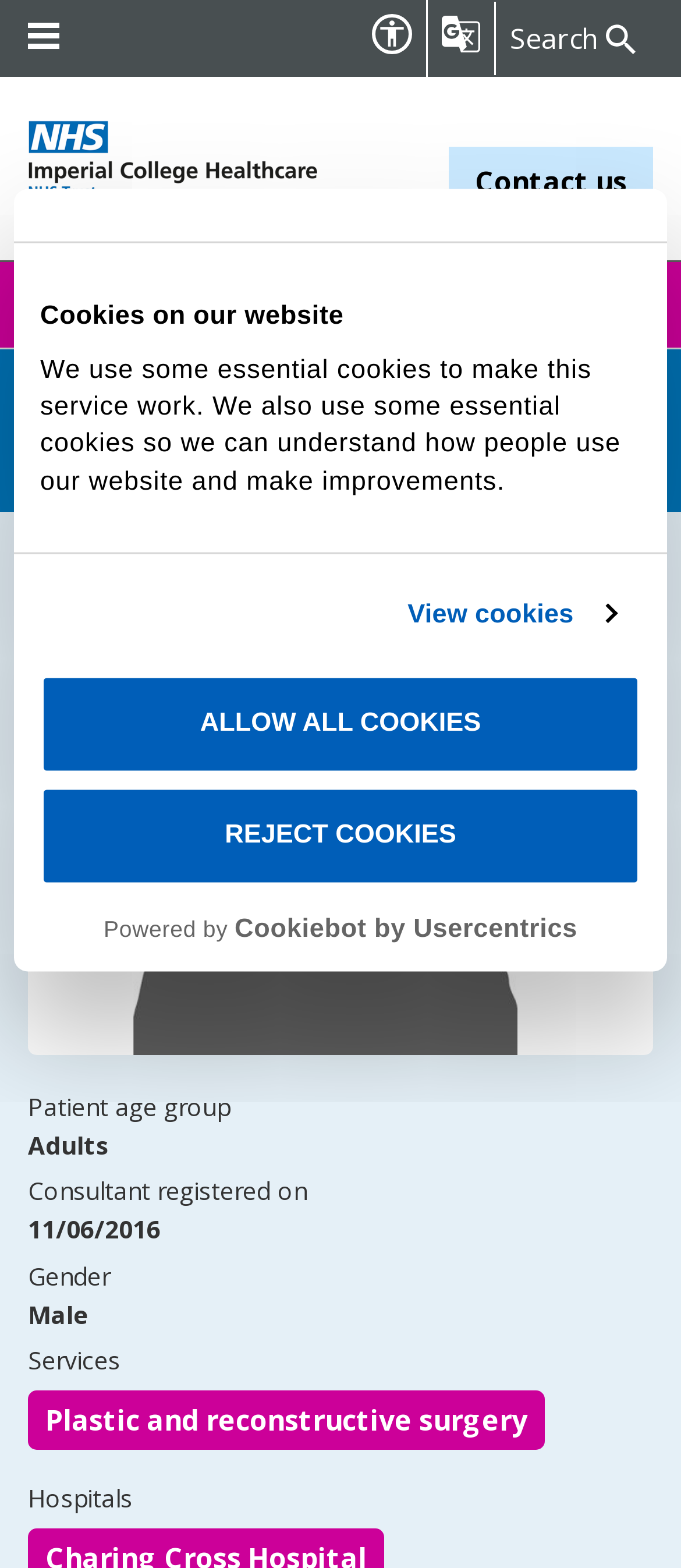Please find the bounding box coordinates of the element's region to be clicked to carry out this instruction: "Search for keywords".

[0.749, 0.012, 0.877, 0.037]